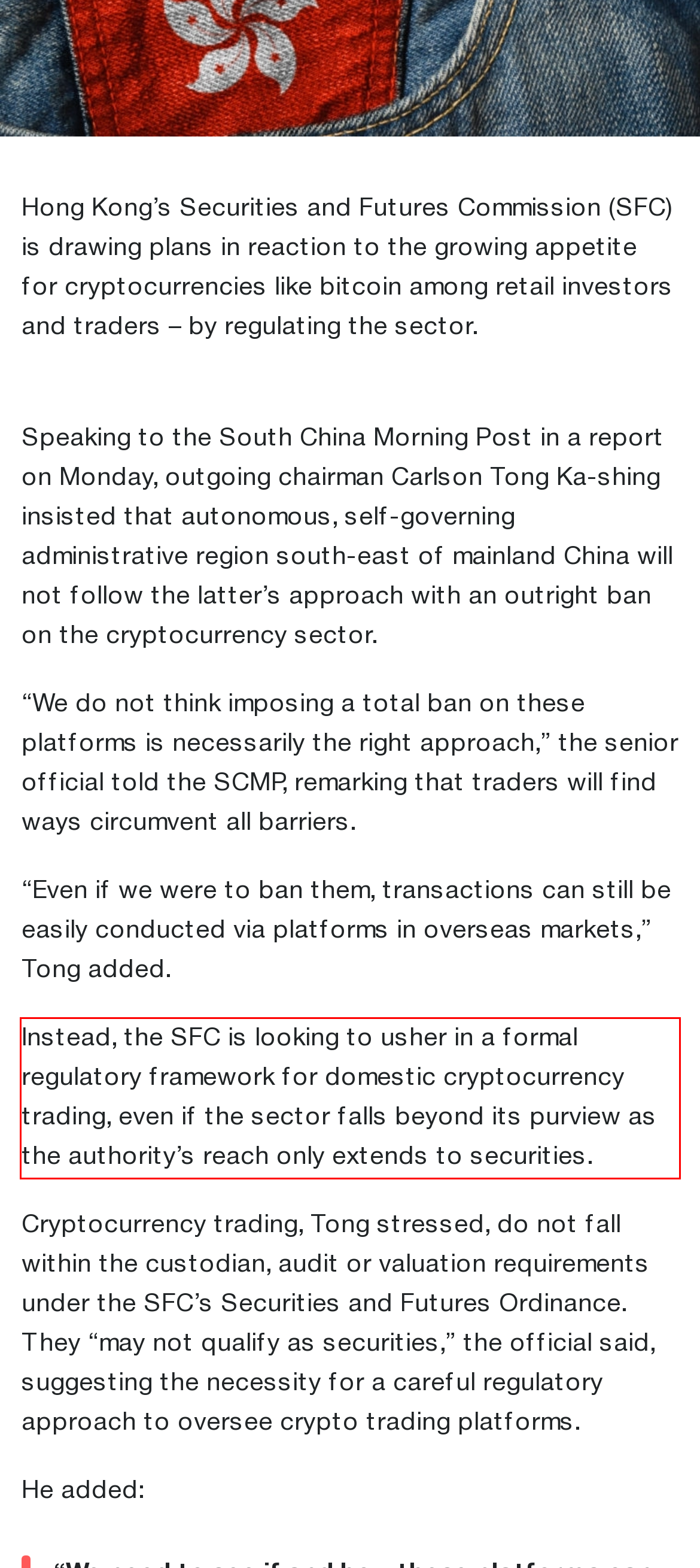Please identify and extract the text content from the UI element encased in a red bounding box on the provided webpage screenshot.

Instead, the SFC is looking to usher in a formal regulatory framework for domestic cryptocurrency trading, even if the sector falls beyond its purview as the authority’s reach only extends to securities.